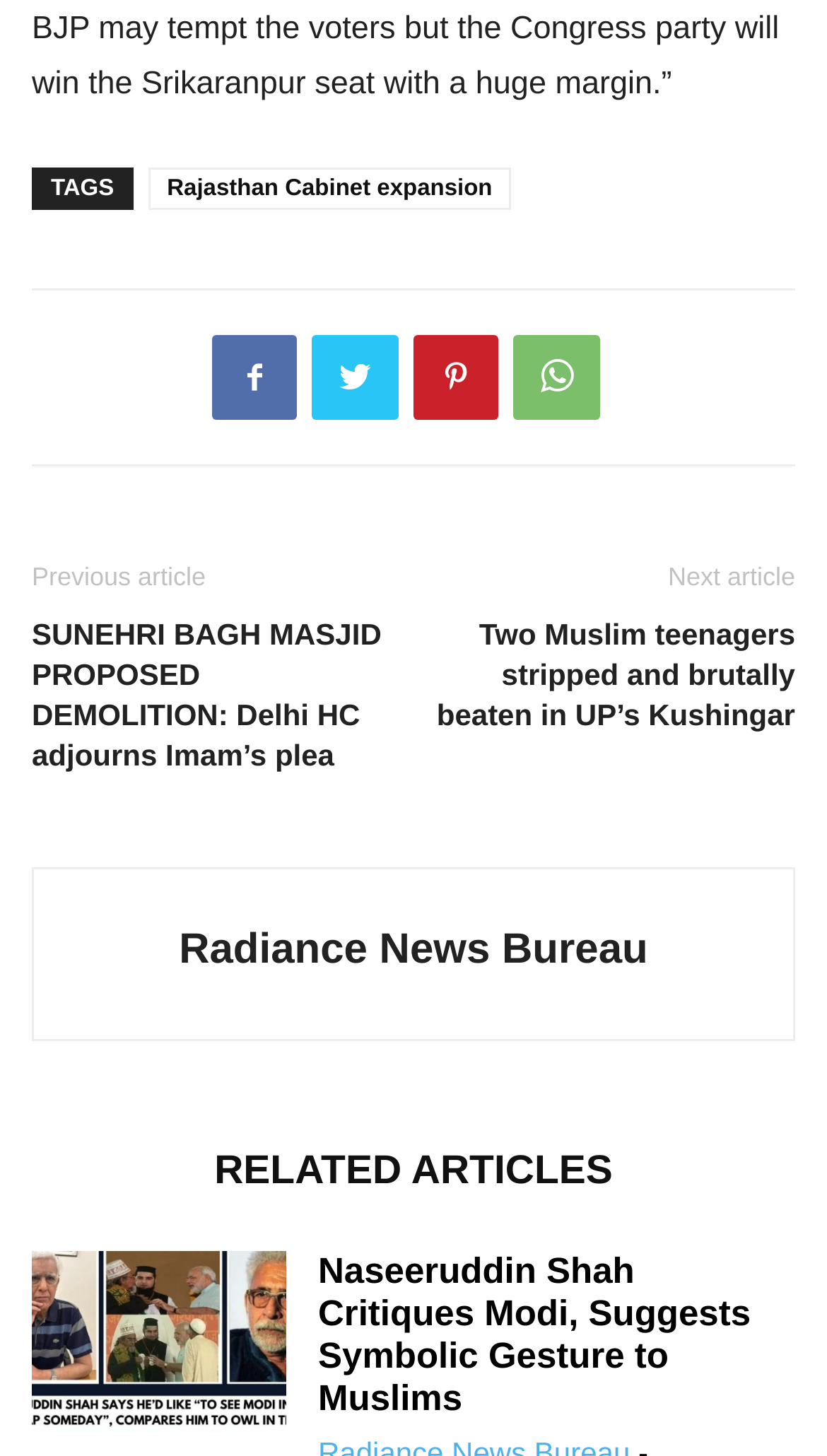What is the category of the article?
Could you give a comprehensive explanation in response to this question?

Based on the content of the webpage, it appears to be a news article, with links to related articles and a footer section with tags and previous/next article links.